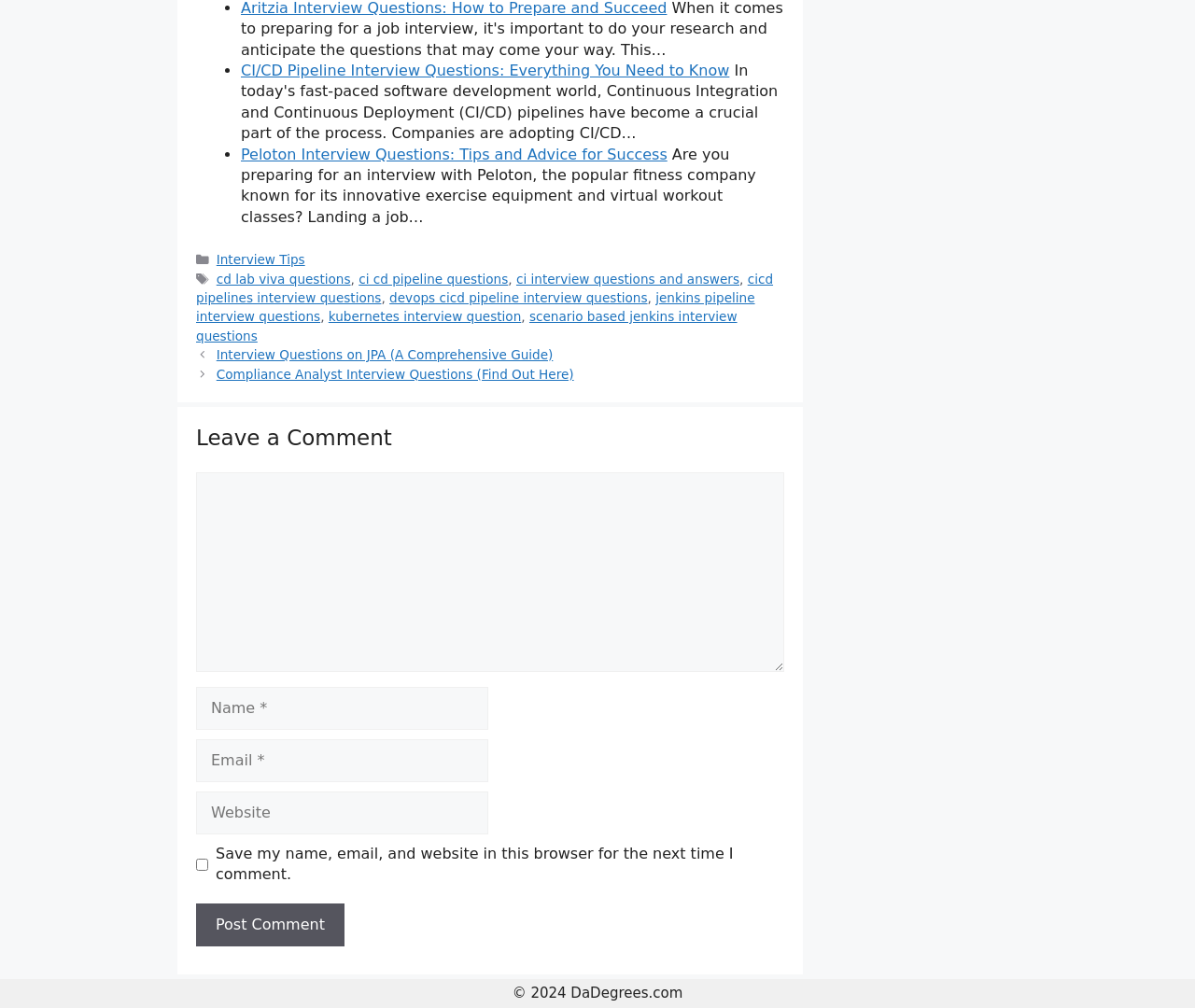Find the bounding box coordinates of the element I should click to carry out the following instruction: "Click on the link to Peloton Interview Questions".

[0.202, 0.144, 0.558, 0.162]